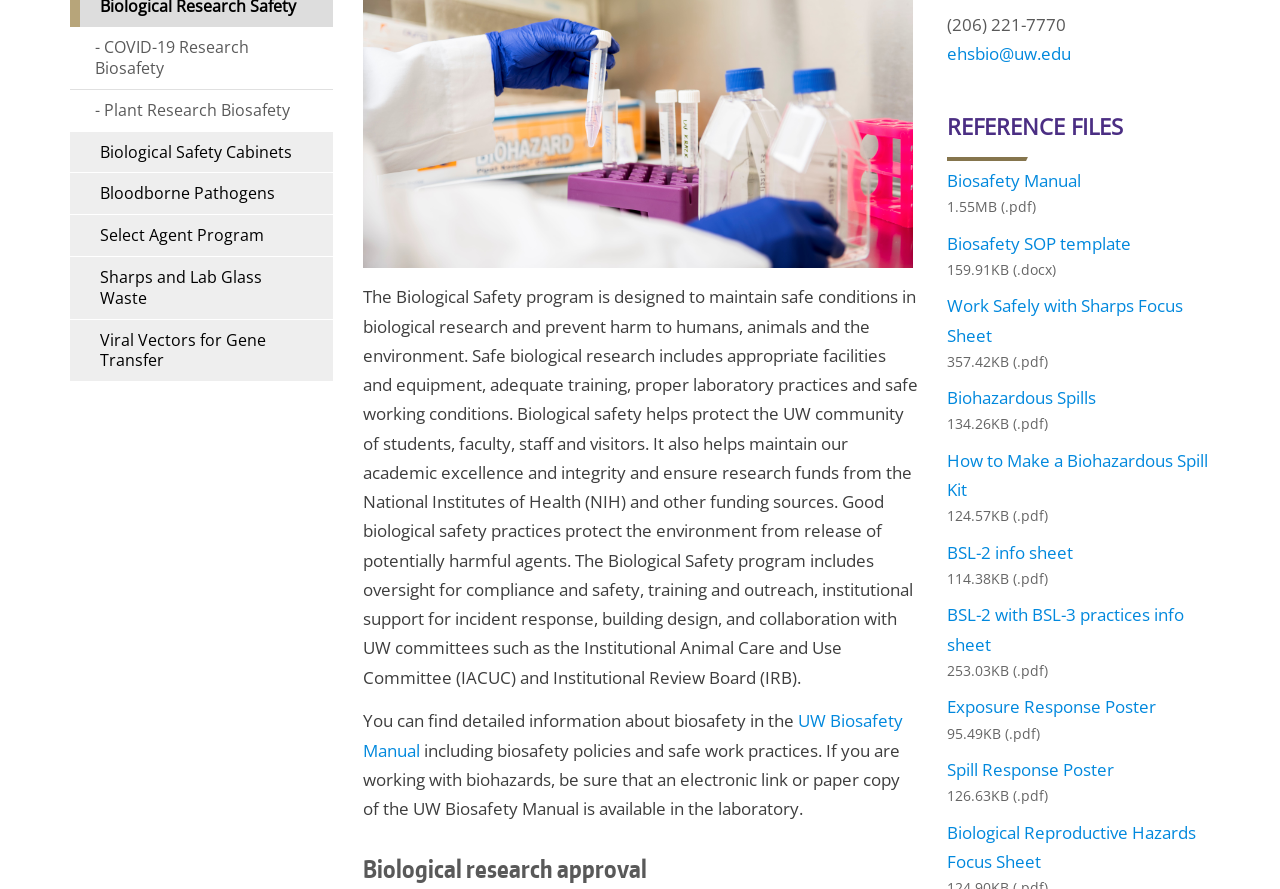Locate the bounding box coordinates of the UI element described by: "Sharps and Lab Glass Waste". The bounding box coordinates should consist of four float numbers between 0 and 1, i.e., [left, top, right, bottom].

[0.055, 0.289, 0.26, 0.358]